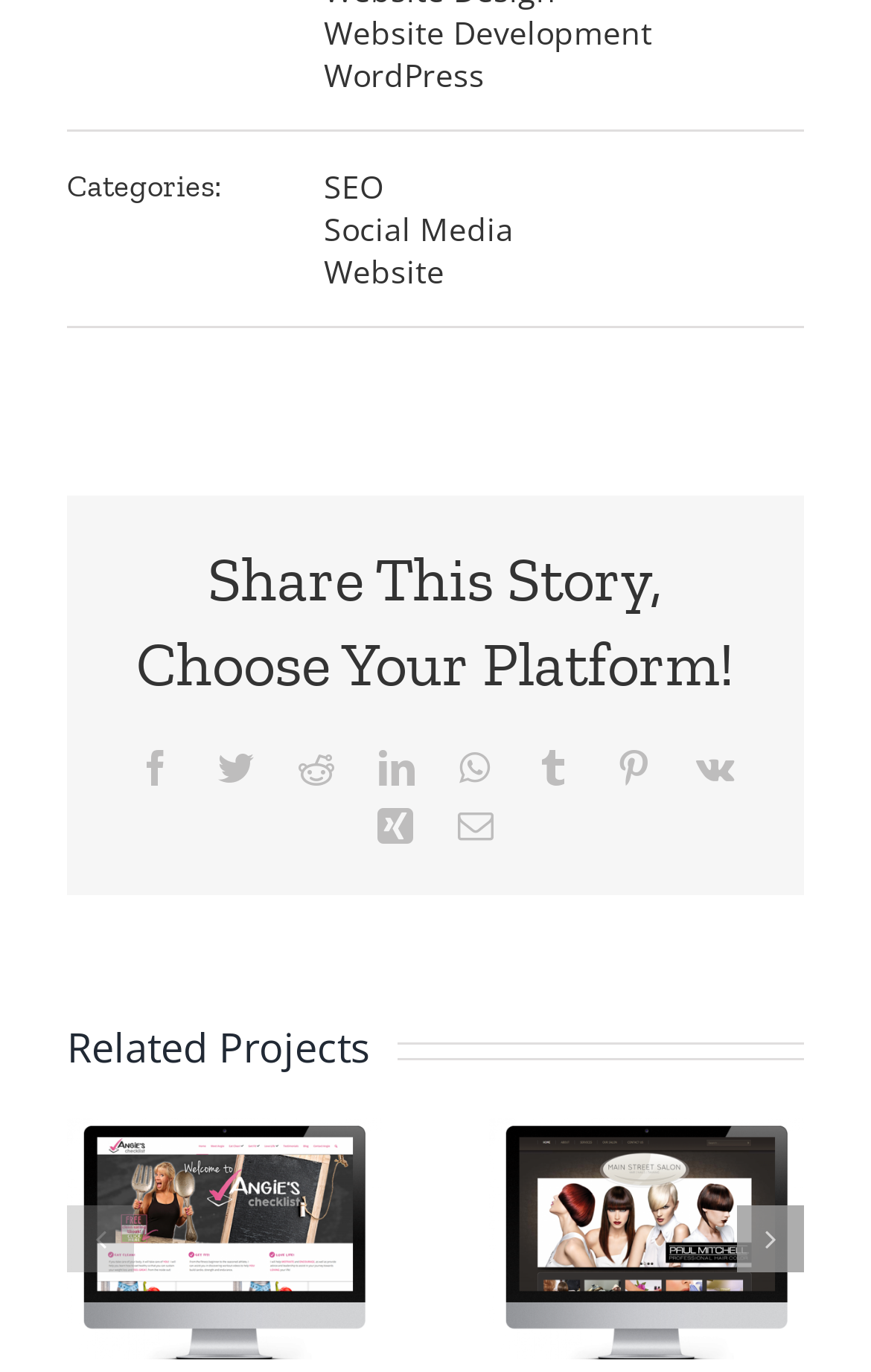How many related projects are displayed?
Using the screenshot, give a one-word or short phrase answer.

2